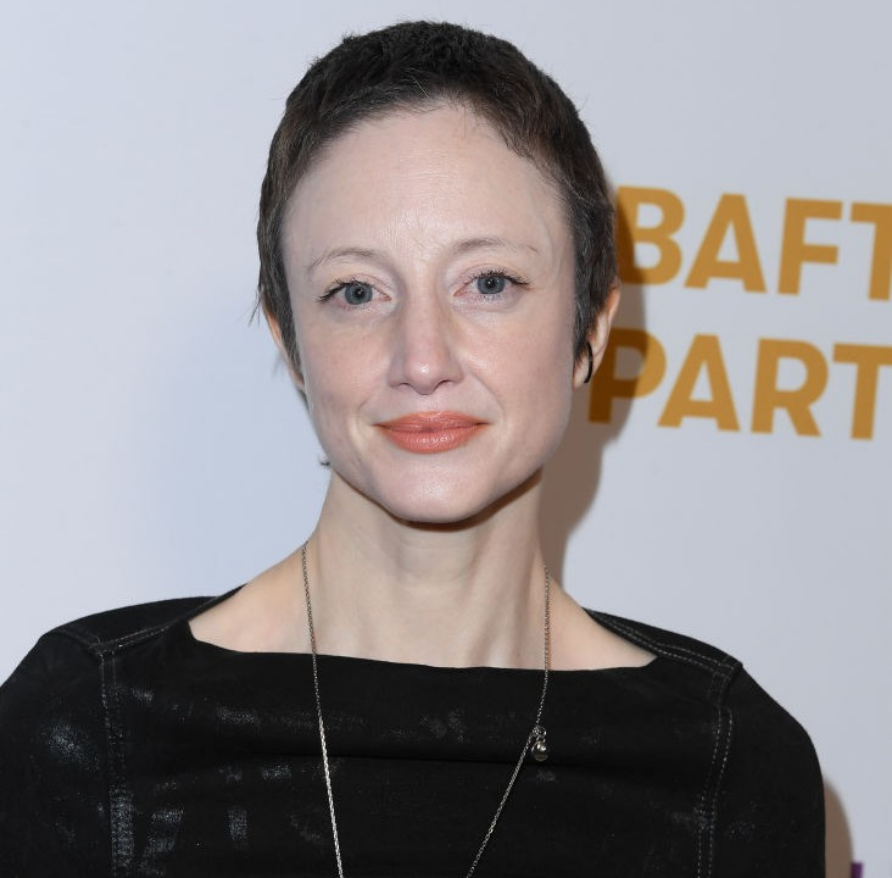Create an extensive caption that includes all significant details of the image.

The image features a woman with a short hairstyle, looking directly at the camera. She has a subtle smile and is wearing a black dress with a structured design. The background is minimal, with the text "BAFTA PARTY" prominently displayed in gold lettering, indicating that this portrait was taken at a BAFTA event. The atmosphere suggests a festive occasion likely celebrating achievements in film, adding to the image's context of recognition in the entertainment industry.